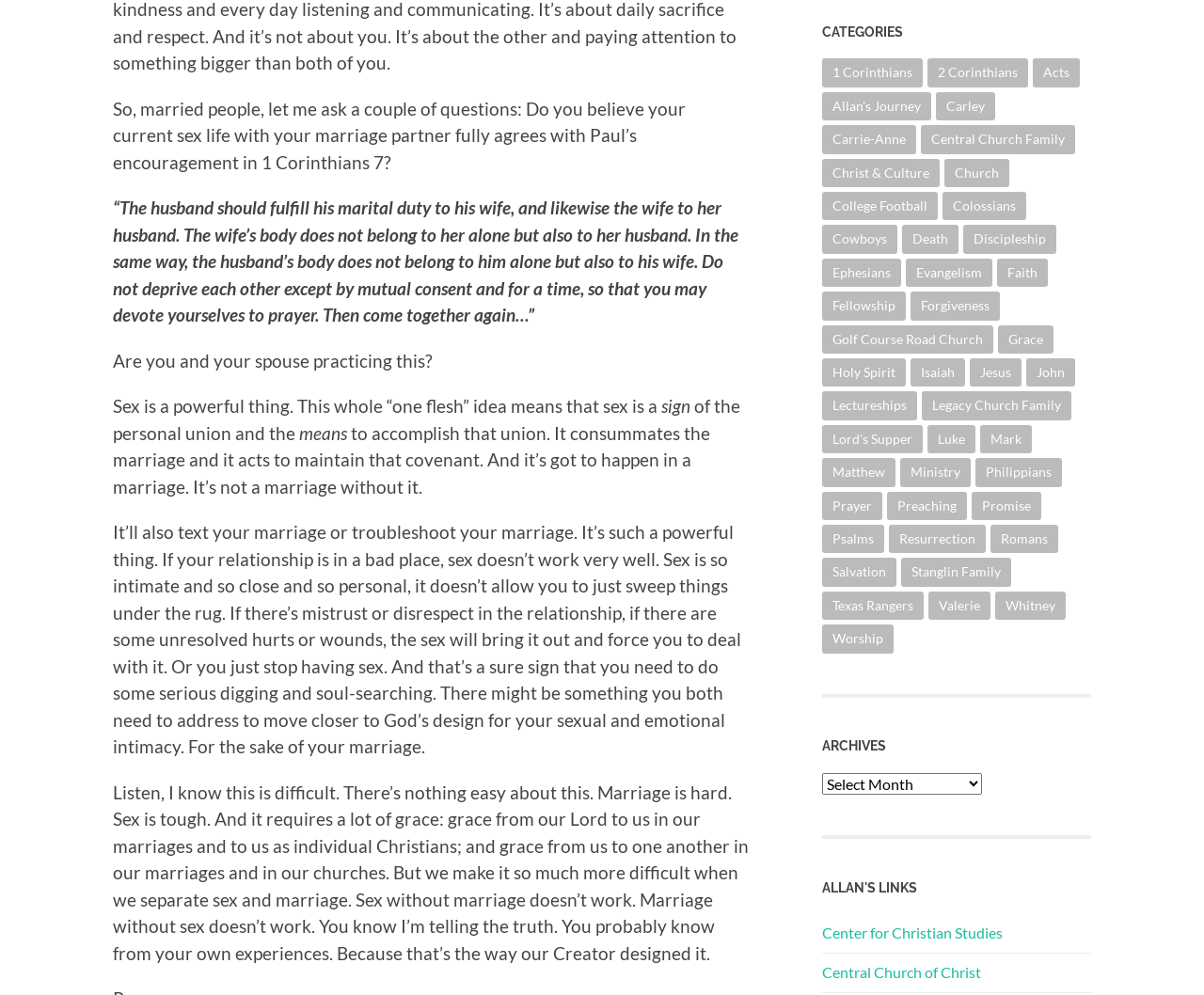Give the bounding box coordinates for the element described by: "Property Maintenance".

None